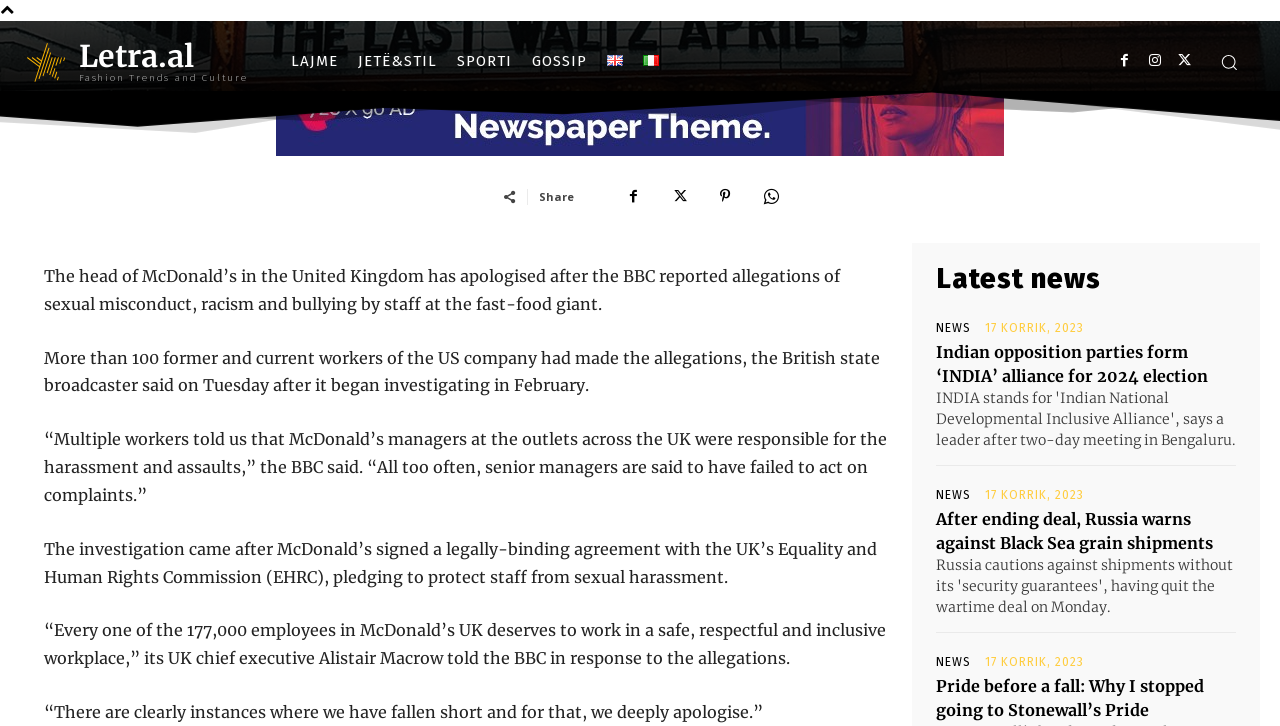Give a detailed account of the webpage, highlighting key information.

This webpage appears to be a news article page with a focus on a specific news story about McDonald's in the UK. At the top of the page, there is a header section with several links to different categories, including "LAJME", "JETË&STIL", "SPORTI", "GOSSIP", and "English". There is also a search button located at the top right corner of the page.

Below the header section, there is a large advertisement banner that spans across the entire width of the page. The advertisement has a heading that reads "- Advertisment -" and contains an image.

The main content of the page is a news article about McDonald's in the UK, which is divided into several paragraphs. The article discusses allegations of sexual misconduct, racism, and bullying made by dozens of McDonald's staff in the UK. The article quotes the head of McDonald's in the UK, who apologizes for the incidents and pledges to protect staff from sexual harassment.

To the right of the main content, there is a sidebar that contains several links to other news articles, each with a heading and a timestamp. The links are categorized under a "Latest news" heading.

There are several images scattered throughout the page, including a logo at the top left corner, an image associated with the search button, and images within the advertisement banner and the news article.